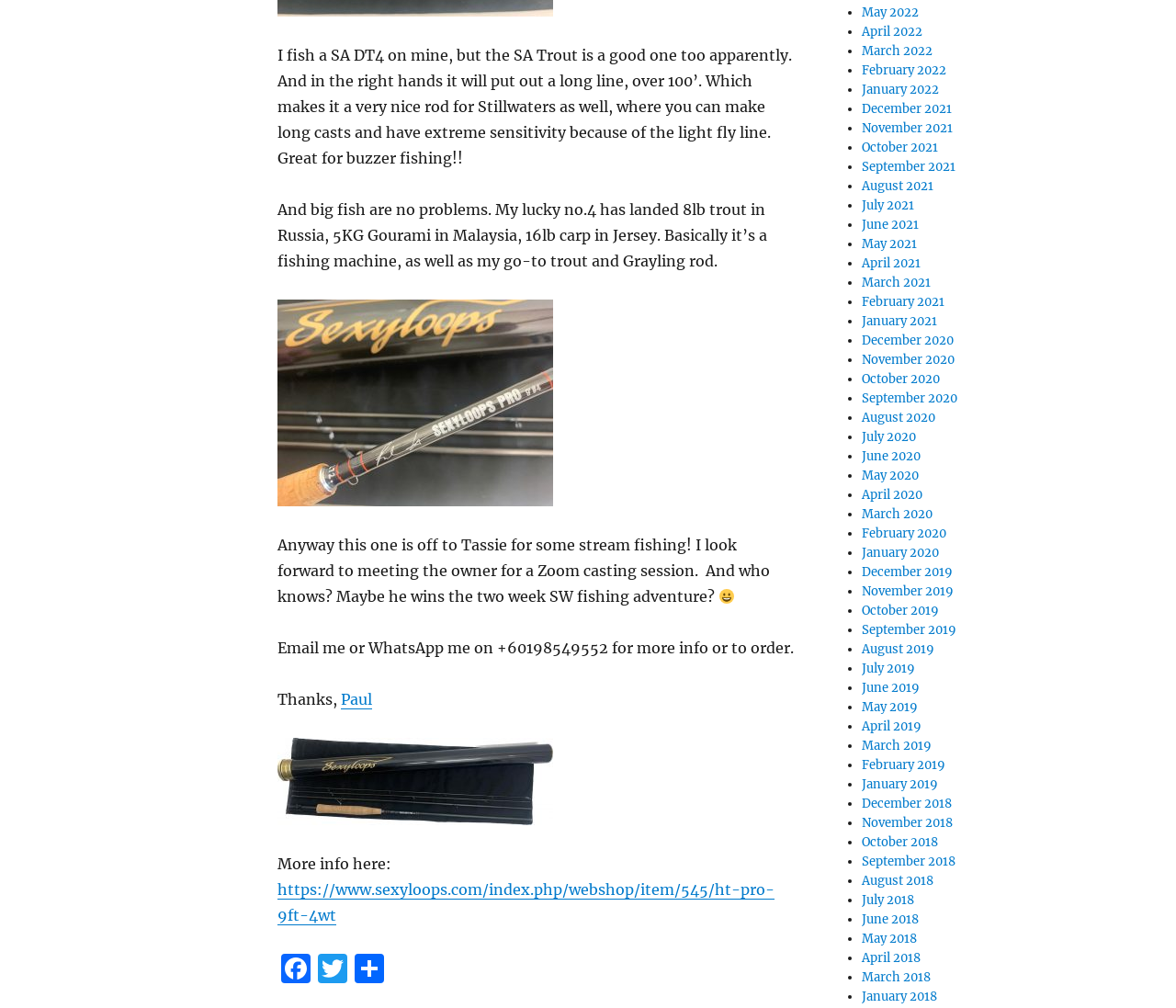Using the given description, provide the bounding box coordinates formatted as (top-left x, top-left y, bottom-right x, bottom-right y), with all values being floating point numbers between 0 and 1. Description: November 2019

[0.733, 0.579, 0.811, 0.594]